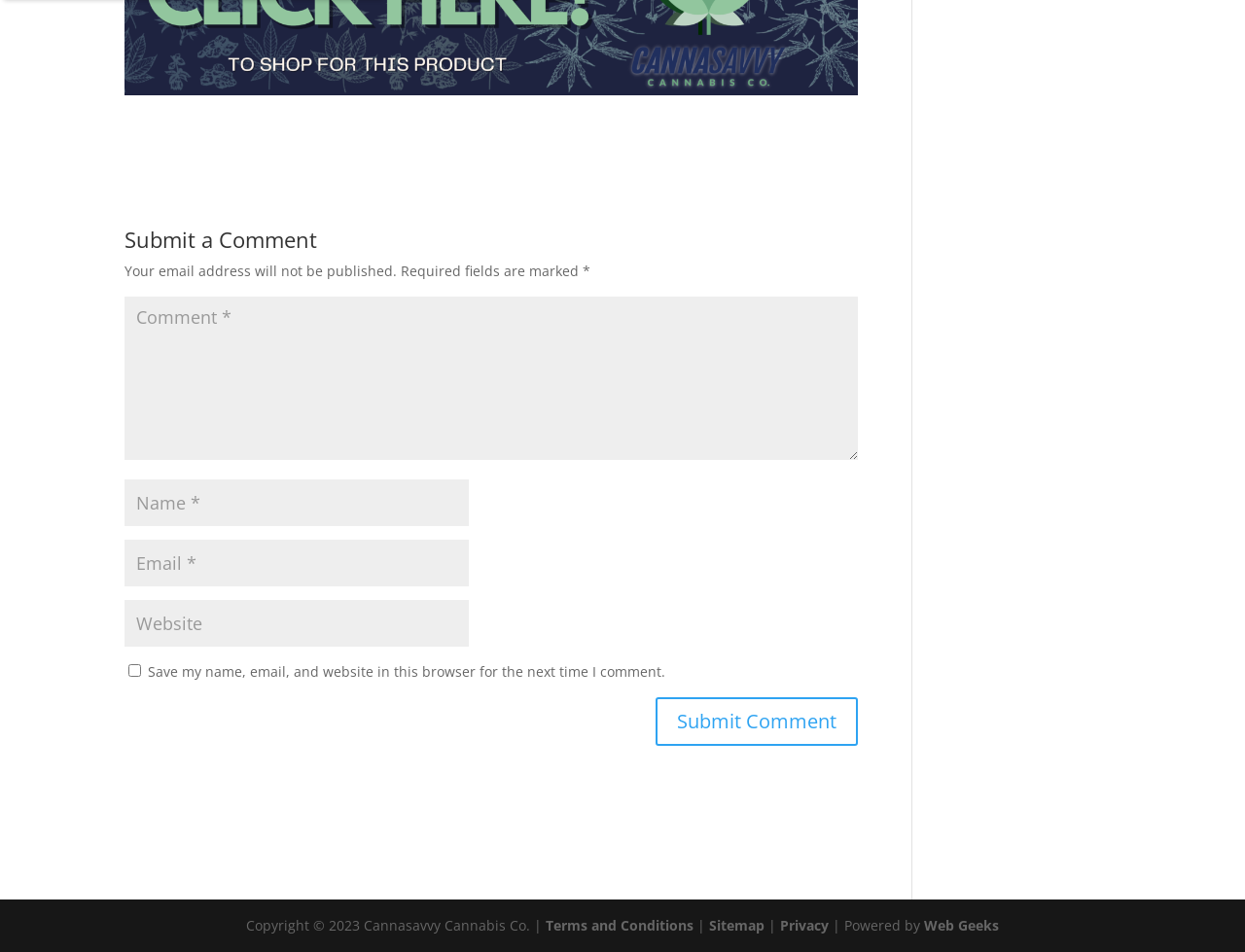What is the purpose of the 'Submit Comment' button?
Using the visual information, respond with a single word or phrase.

To submit a comment